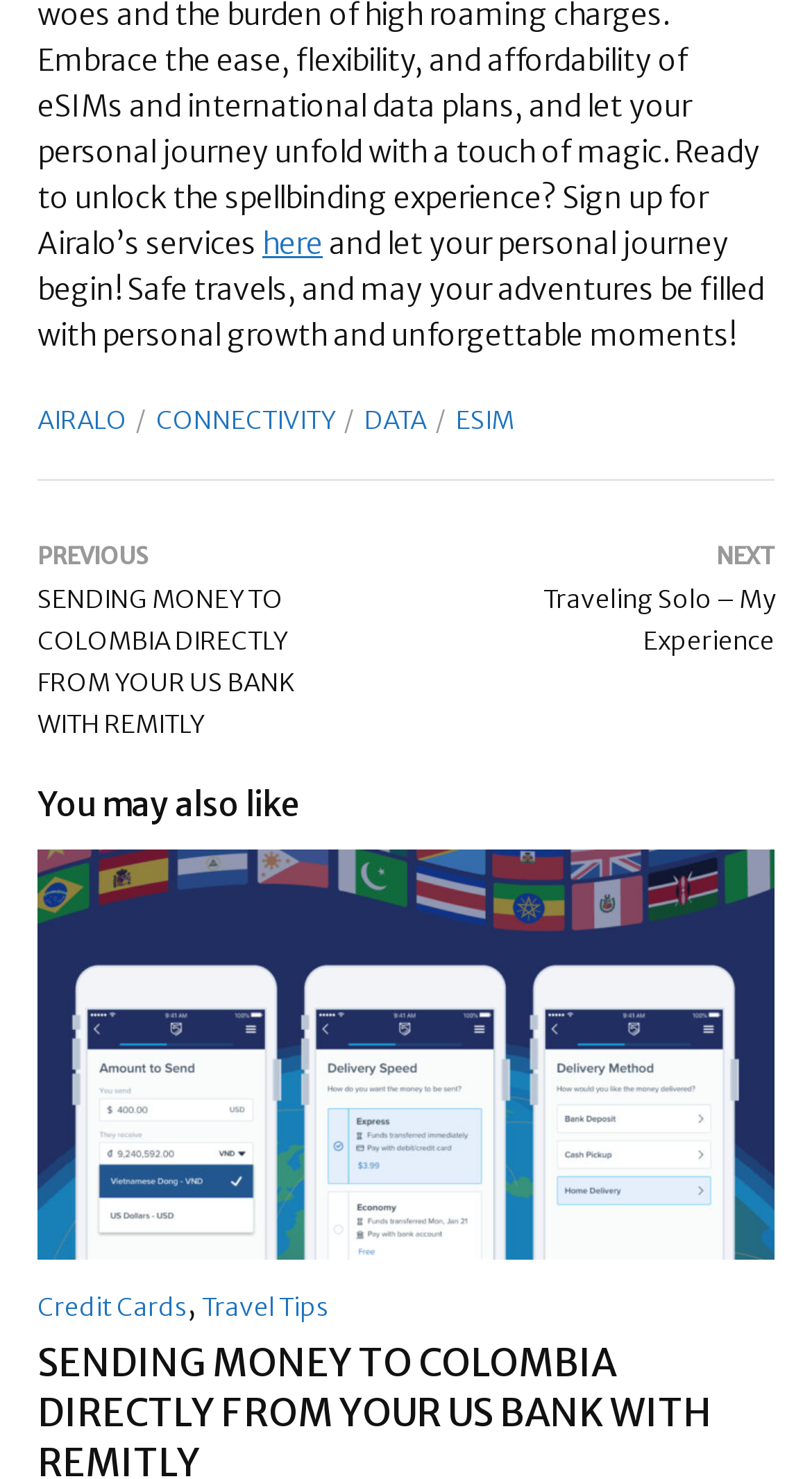Answer the following inquiry with a single word or phrase:
How many links are under 'You may also like'?

3